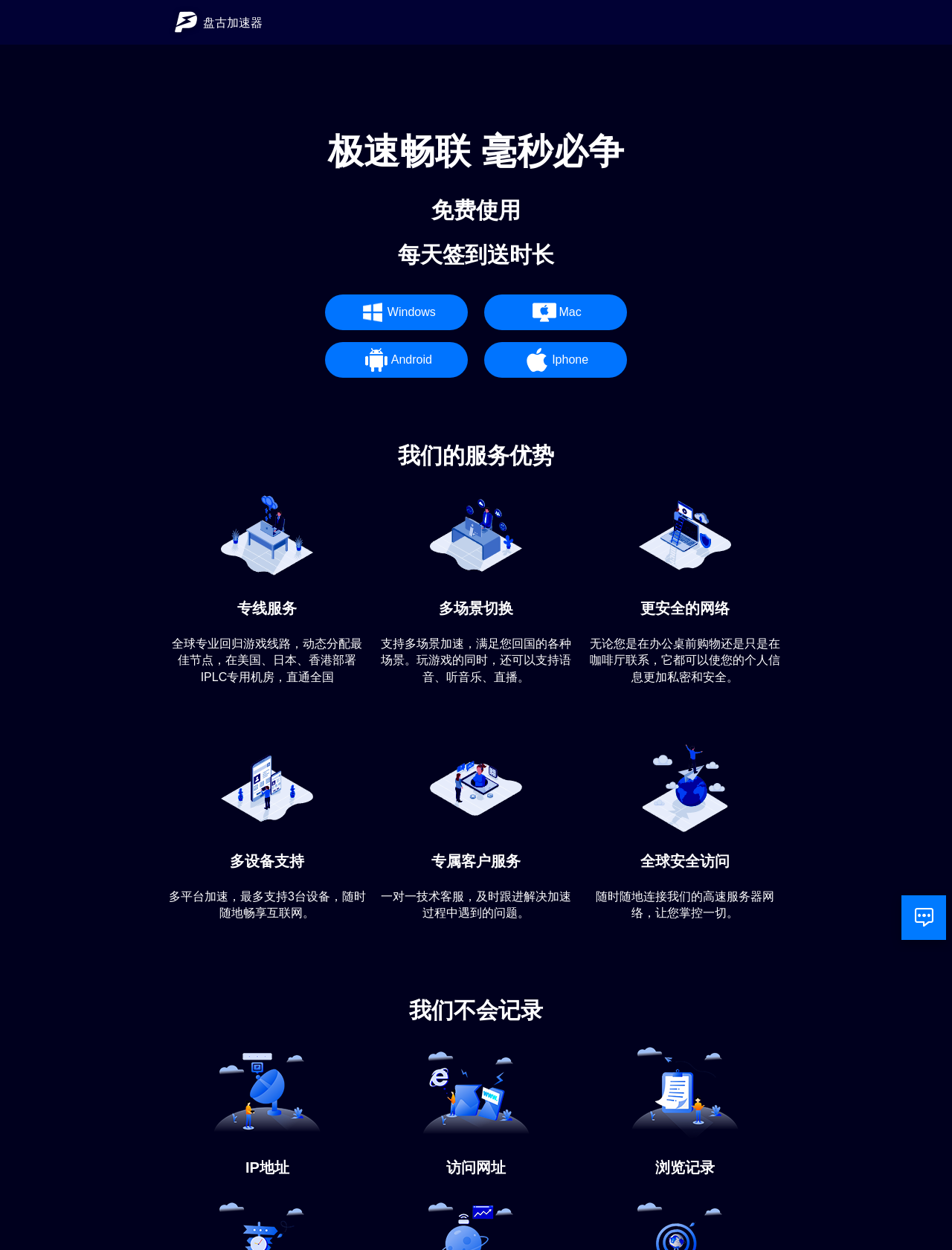Please analyze the image and provide a thorough answer to the question:
What kind of customer support does the accelerator service offer?

The webpage mentions '一对一技术客服' (one-on-one technical support), indicating that the service offers personalized technical support to its customers.